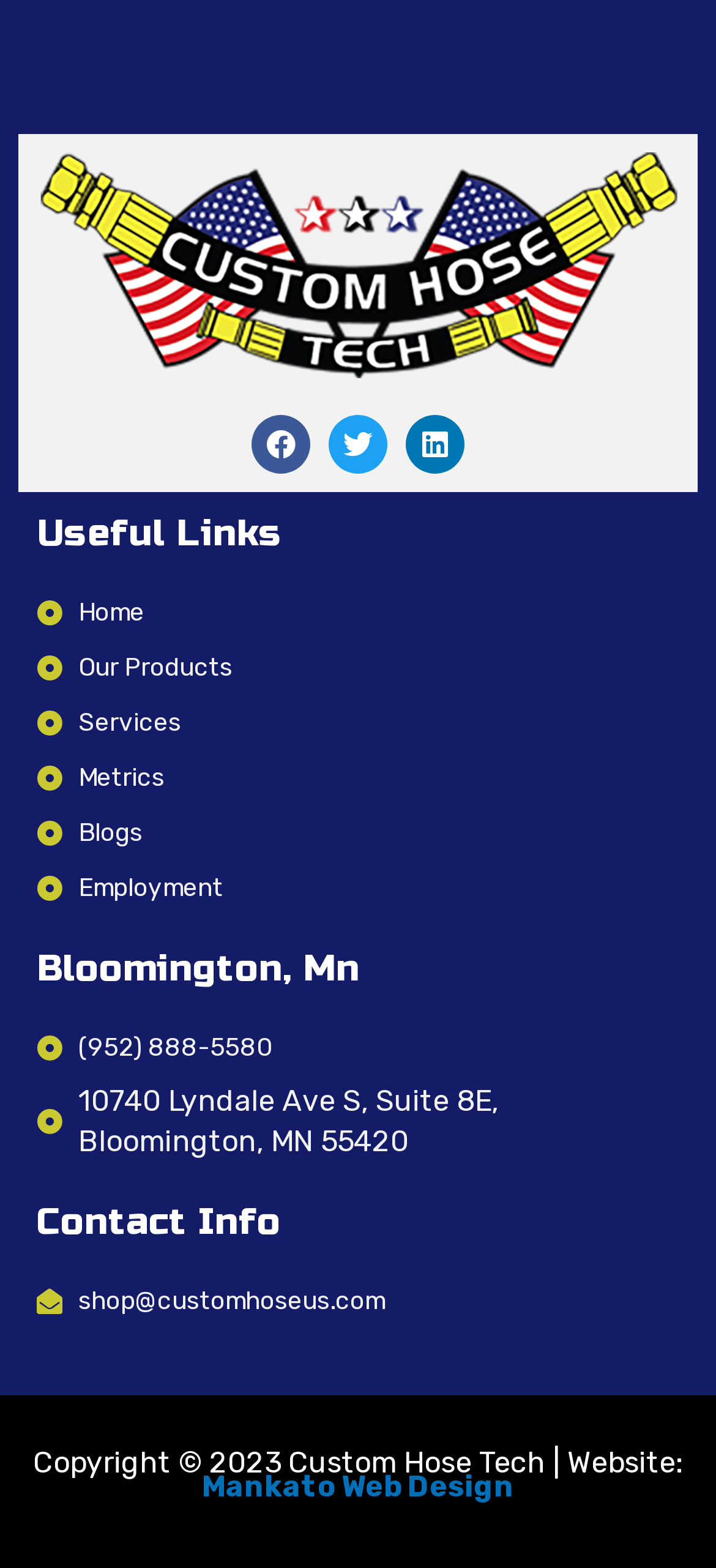Carefully observe the image and respond to the question with a detailed answer:
What is the name of the company?

I found the company's name by looking at the copyright information at the bottom of the webpage, where it is listed as 'Copyright © 2023 Custom Hose Tech'.